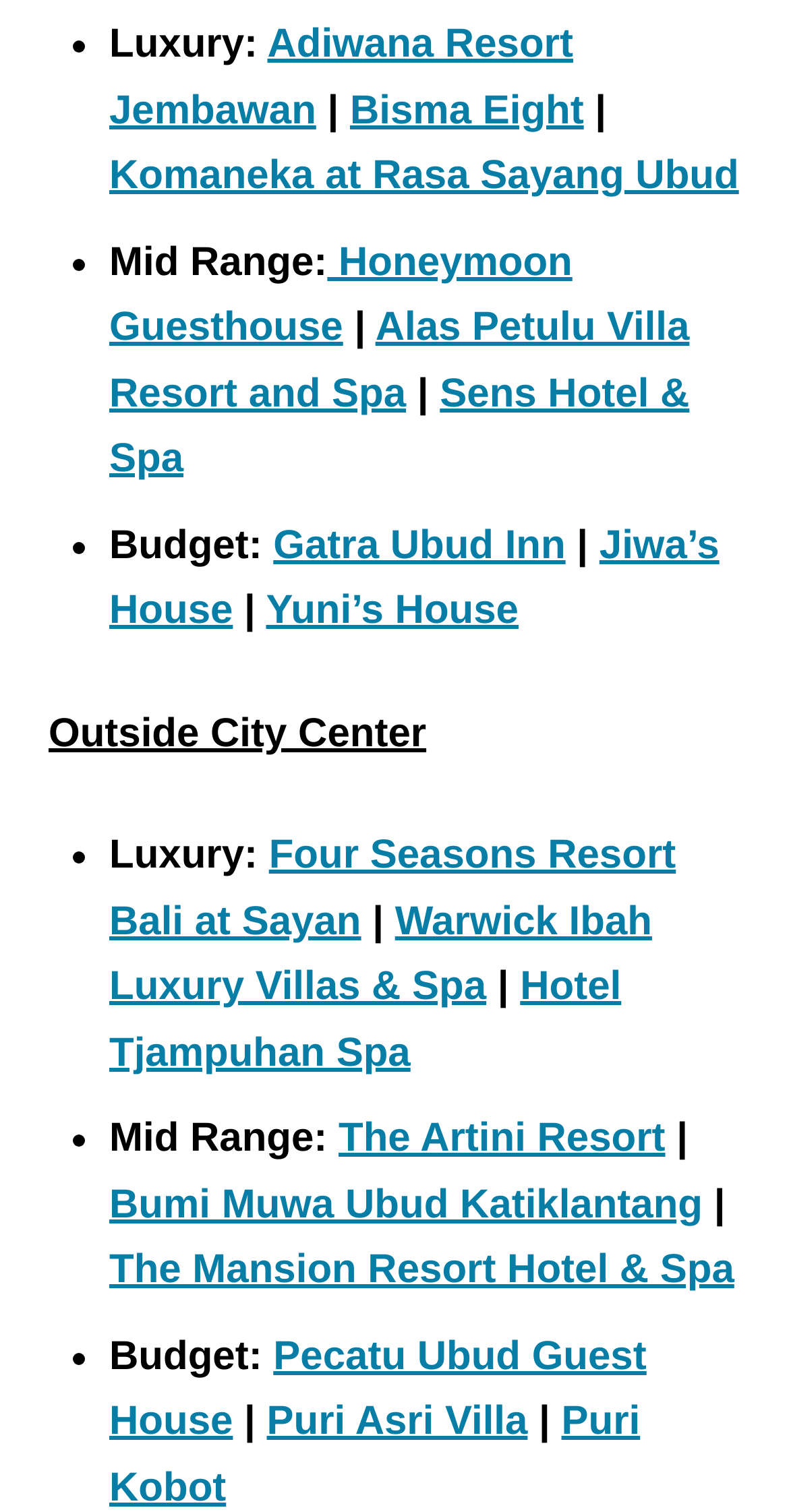Identify the bounding box of the HTML element described here: "Unable to Register Online?". Provide the coordinates as four float numbers between 0 and 1: [left, top, right, bottom].

None